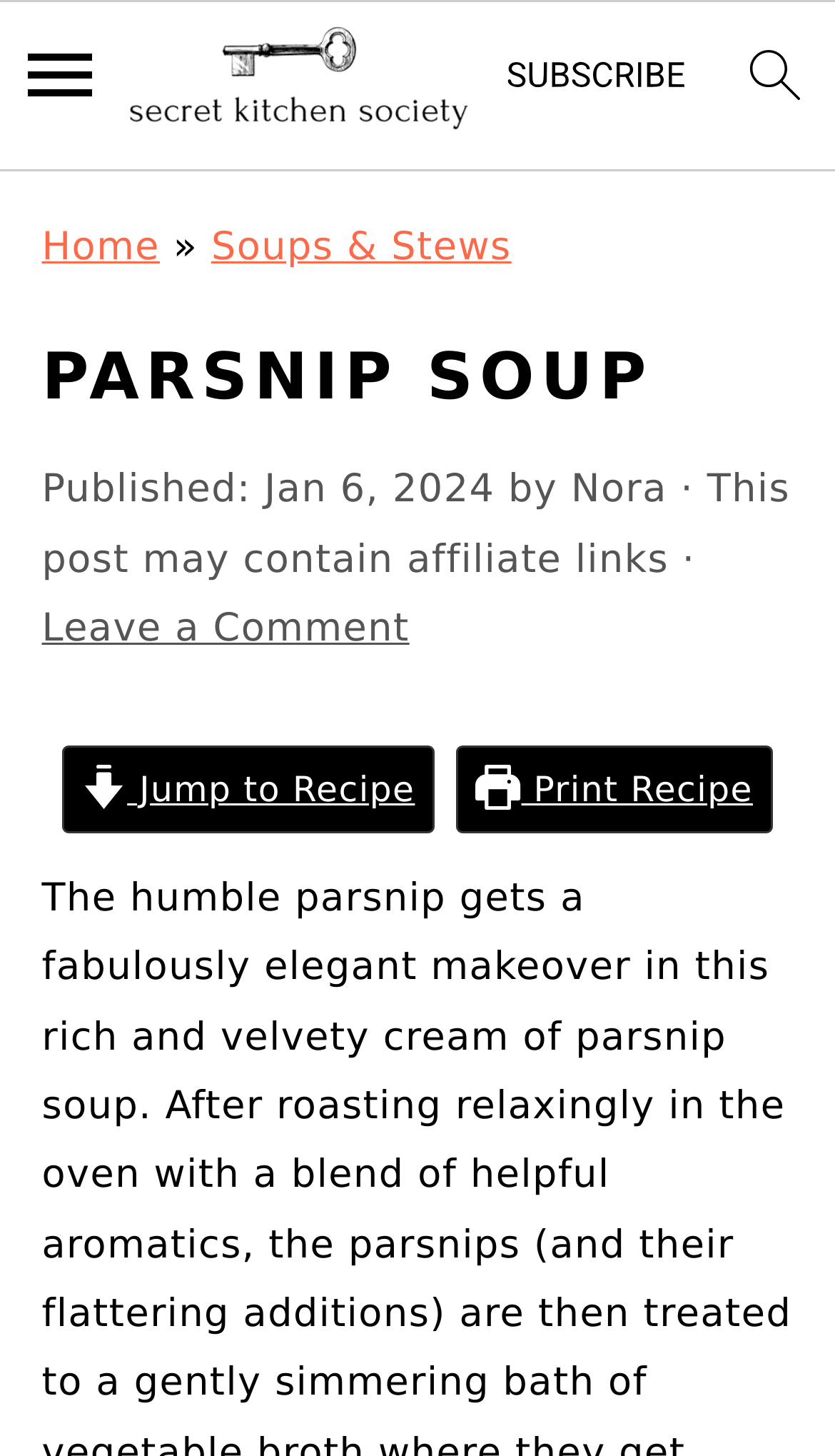Show the bounding box coordinates of the region that should be clicked to follow the instruction: "search."

[0.864, 0.015, 0.993, 0.105]